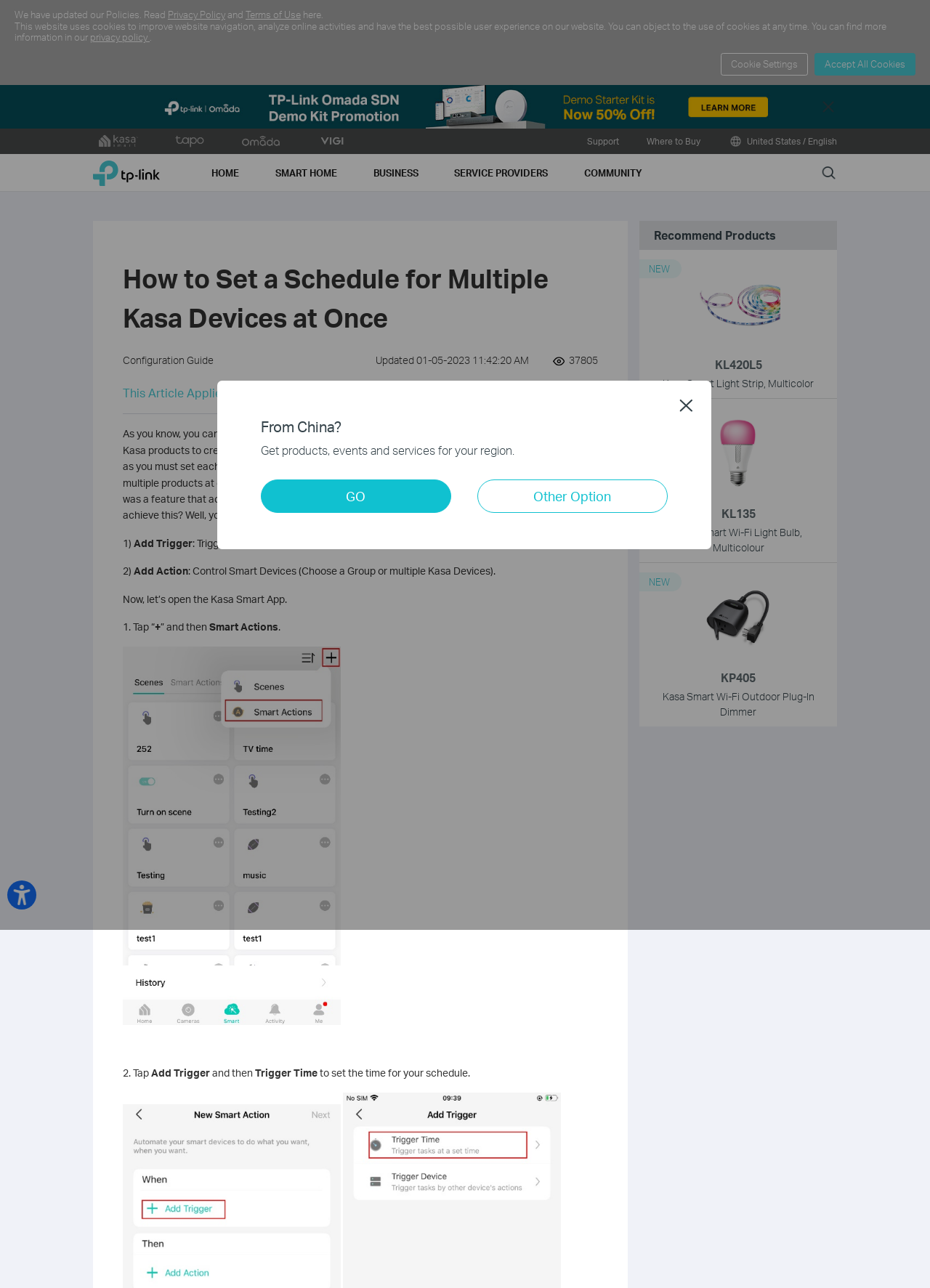Please provide the main heading of the webpage content.

How to Set a Schedule for Multiple Kasa Devices at Once